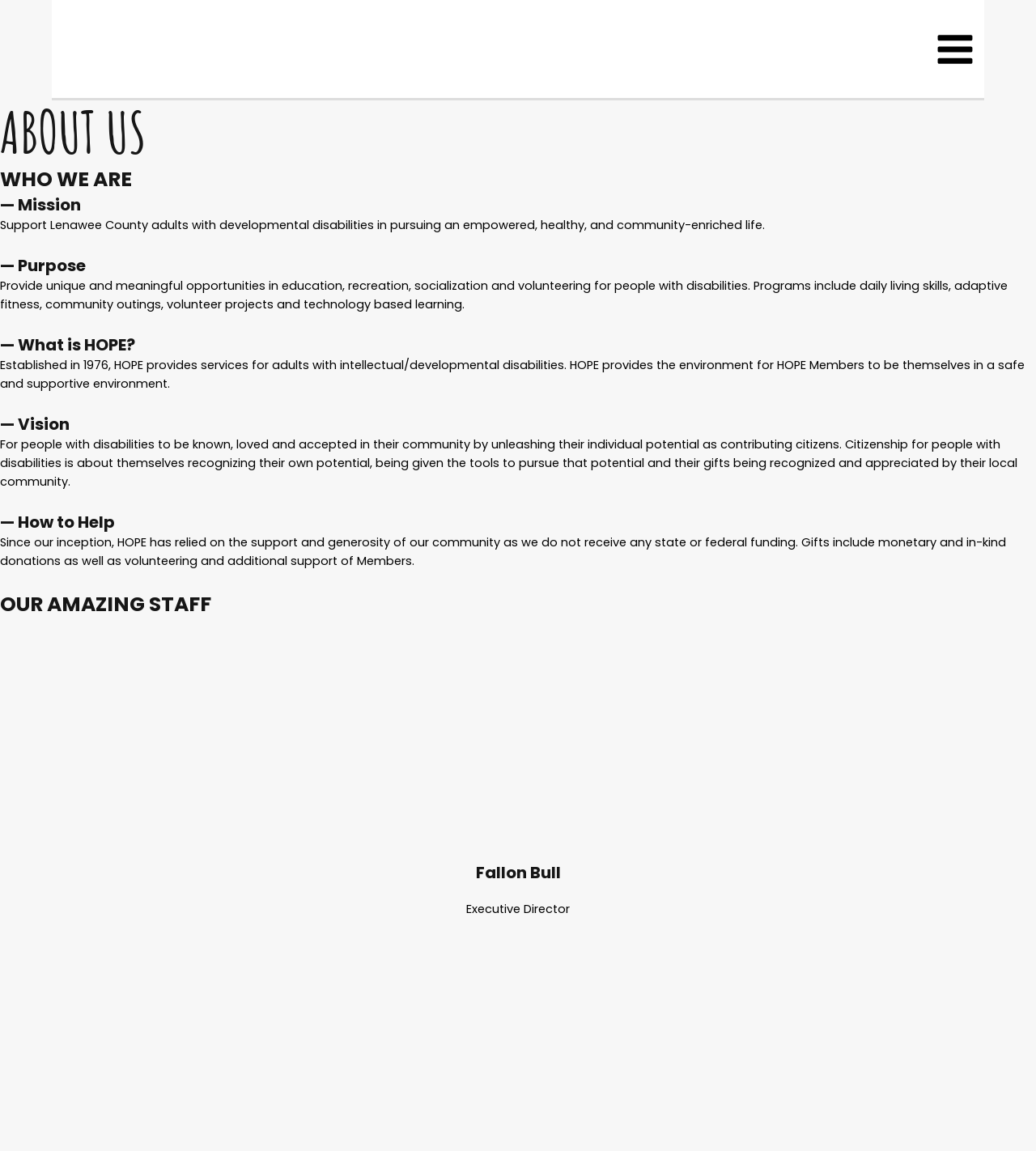What is the name of the organization?
From the details in the image, provide a complete and detailed answer to the question.

The name of the organization can be found in the link at the top of the page, which says 'Hope Community'. This link is also accompanied by an image with the same name.